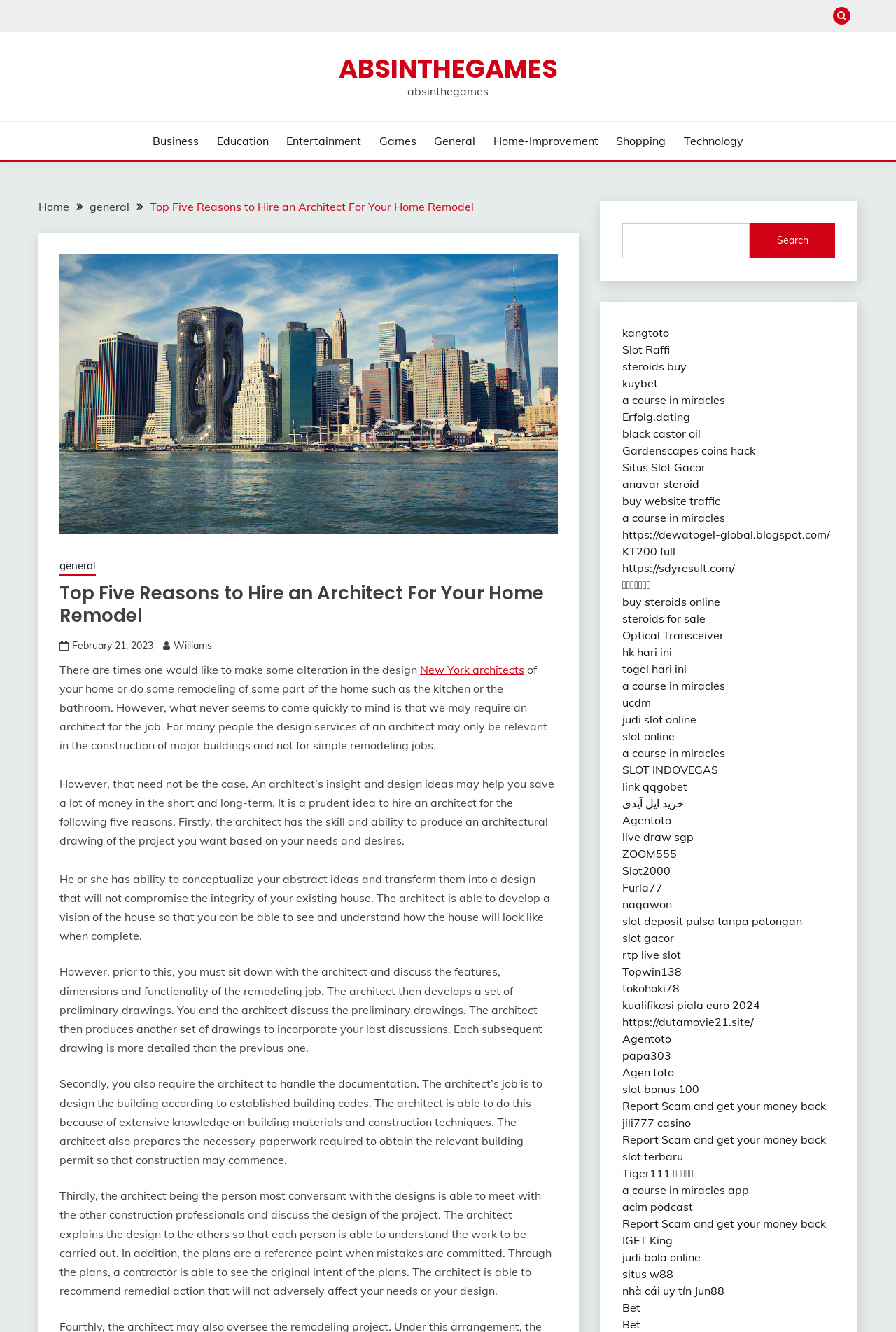Locate the bounding box coordinates of the region to be clicked to comply with the following instruction: "Search for something". The coordinates must be four float numbers between 0 and 1, in the form [left, top, right, bottom].

[0.694, 0.168, 0.932, 0.194]